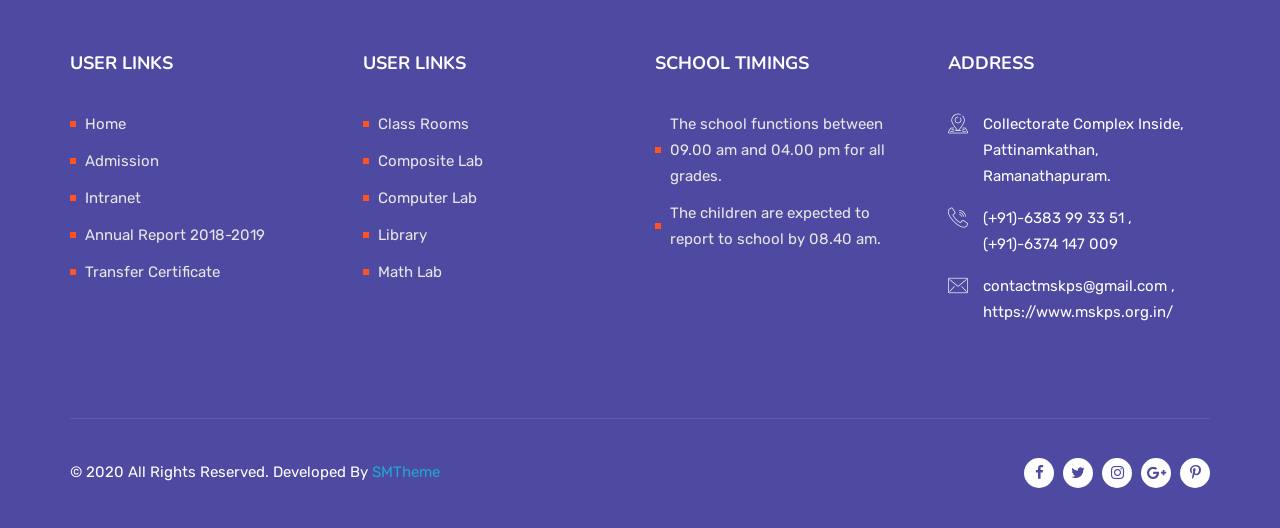What is the name of the school?
Answer the question with a single word or phrase by looking at the picture.

Not mentioned